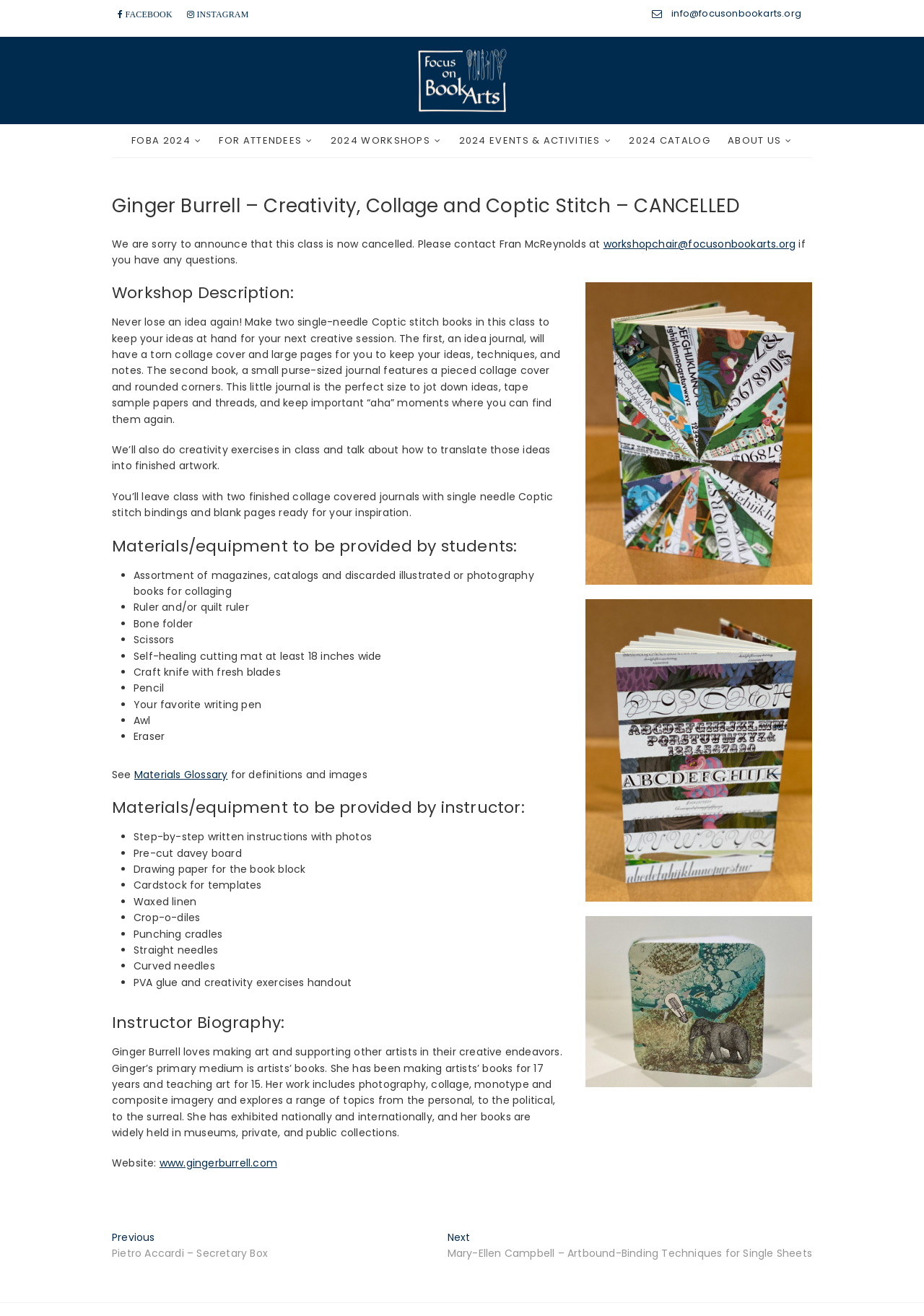Determine the bounding box coordinates of the element's region needed to click to follow the instruction: "View the Materials Glossary". Provide these coordinates as four float numbers between 0 and 1, formatted as [left, top, right, bottom].

[0.145, 0.583, 0.246, 0.594]